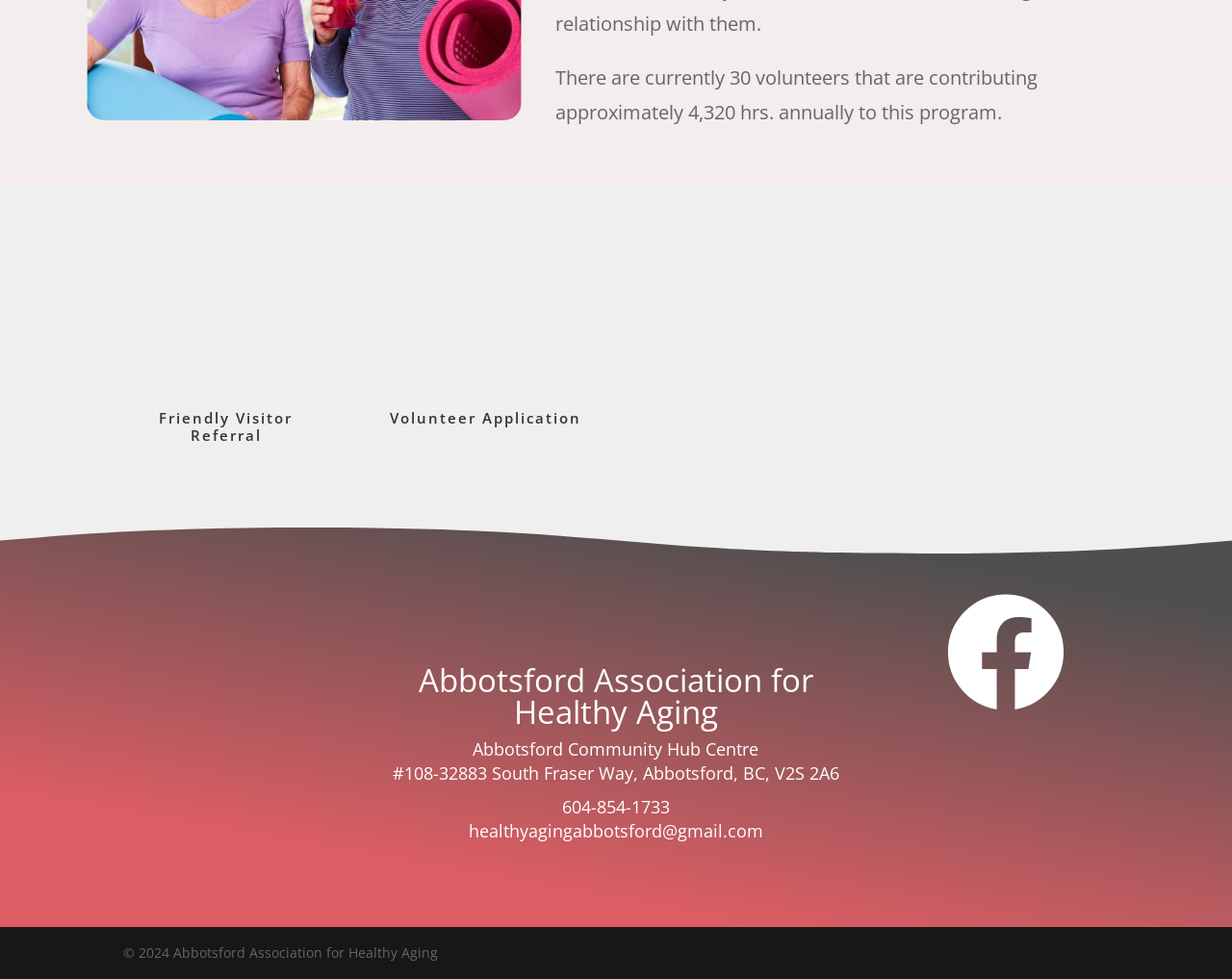Please answer the following query using a single word or phrase: 
What is the phone number of the organization?

604-854-1733